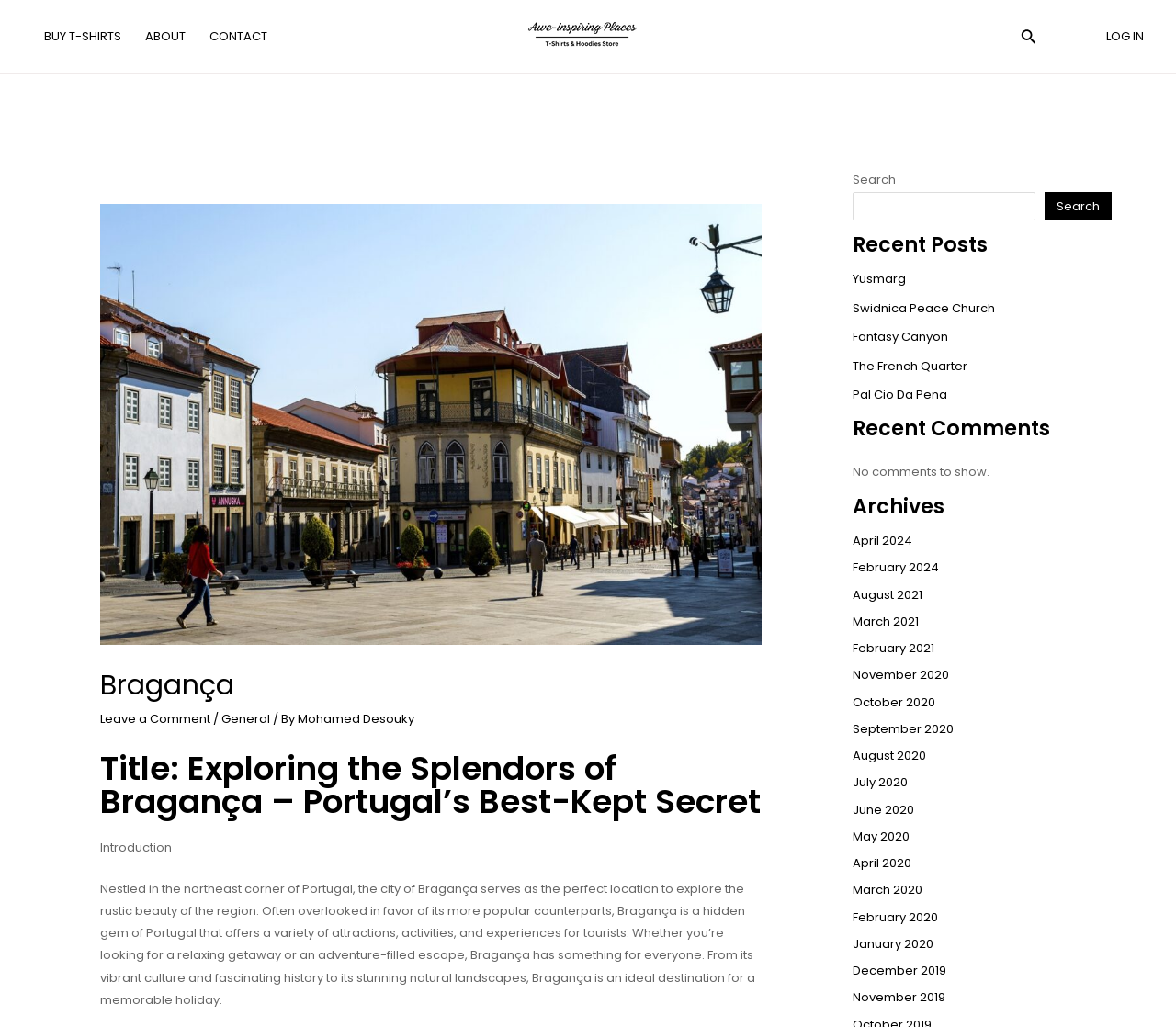Using the provided description: "General", find the bounding box coordinates of the corresponding UI element. The output should be four float numbers between 0 and 1, in the format [left, top, right, bottom].

[0.188, 0.692, 0.23, 0.709]